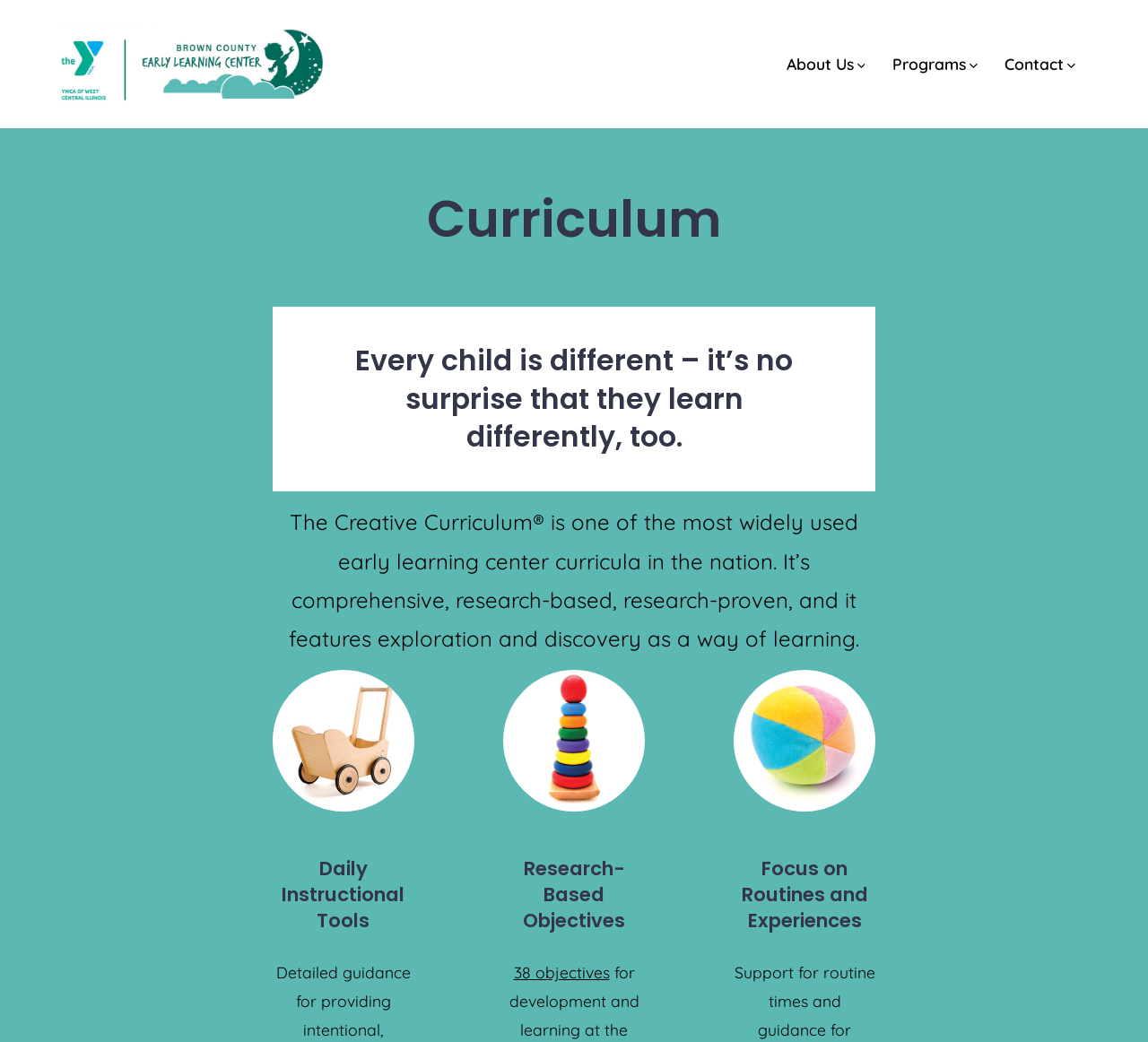Give the bounding box coordinates for this UI element: "parent_node: Email * aria-describedby="email-notes" name="email"". The coordinates should be four float numbers between 0 and 1, arranged as [left, top, right, bottom].

None